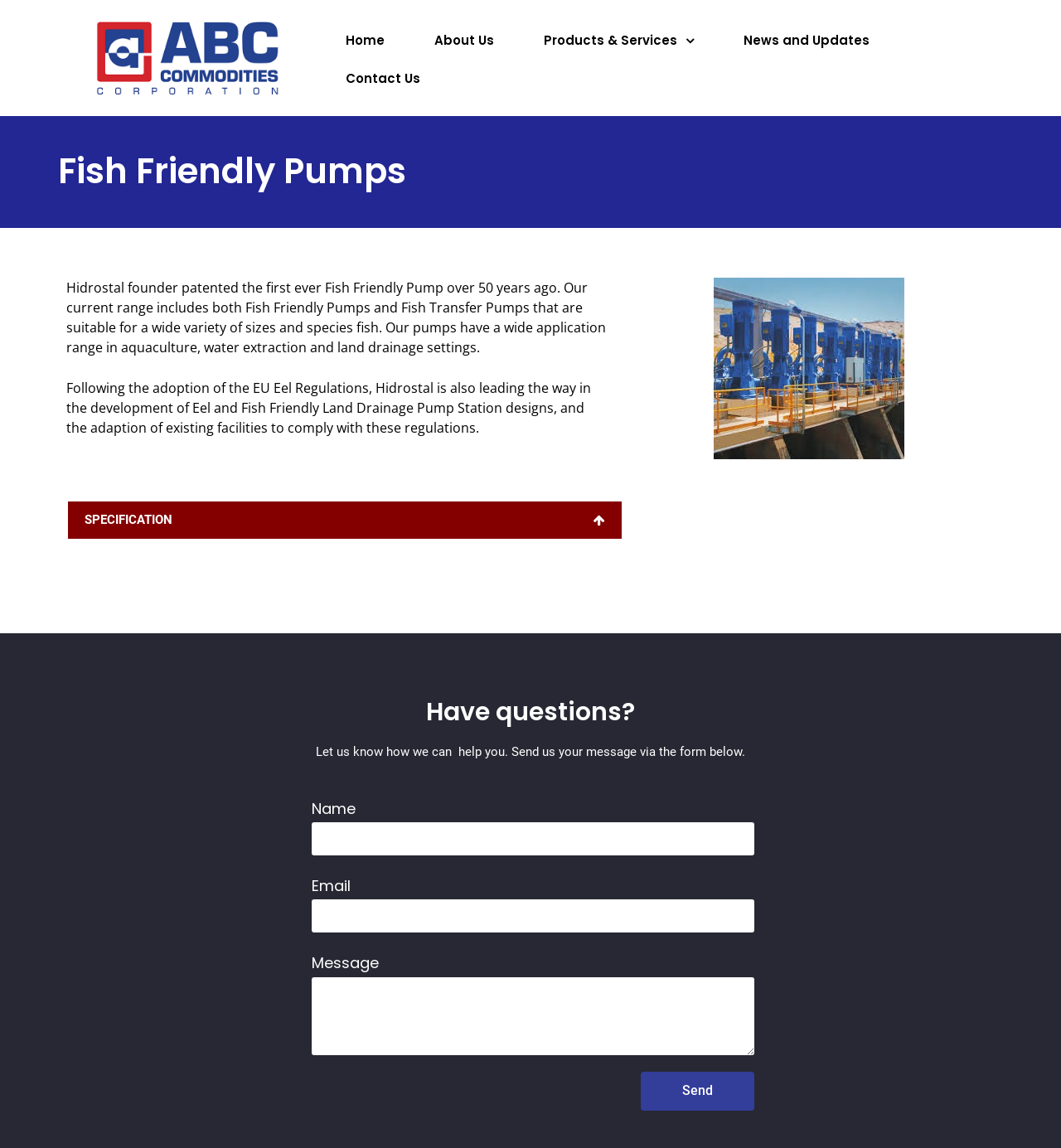What can be sent via the form below?
Provide a well-explained and detailed answer to the question.

The form below the 'Have questions?' heading has fields for Name, Email, and Message, indicating that a message can be sent via this form.